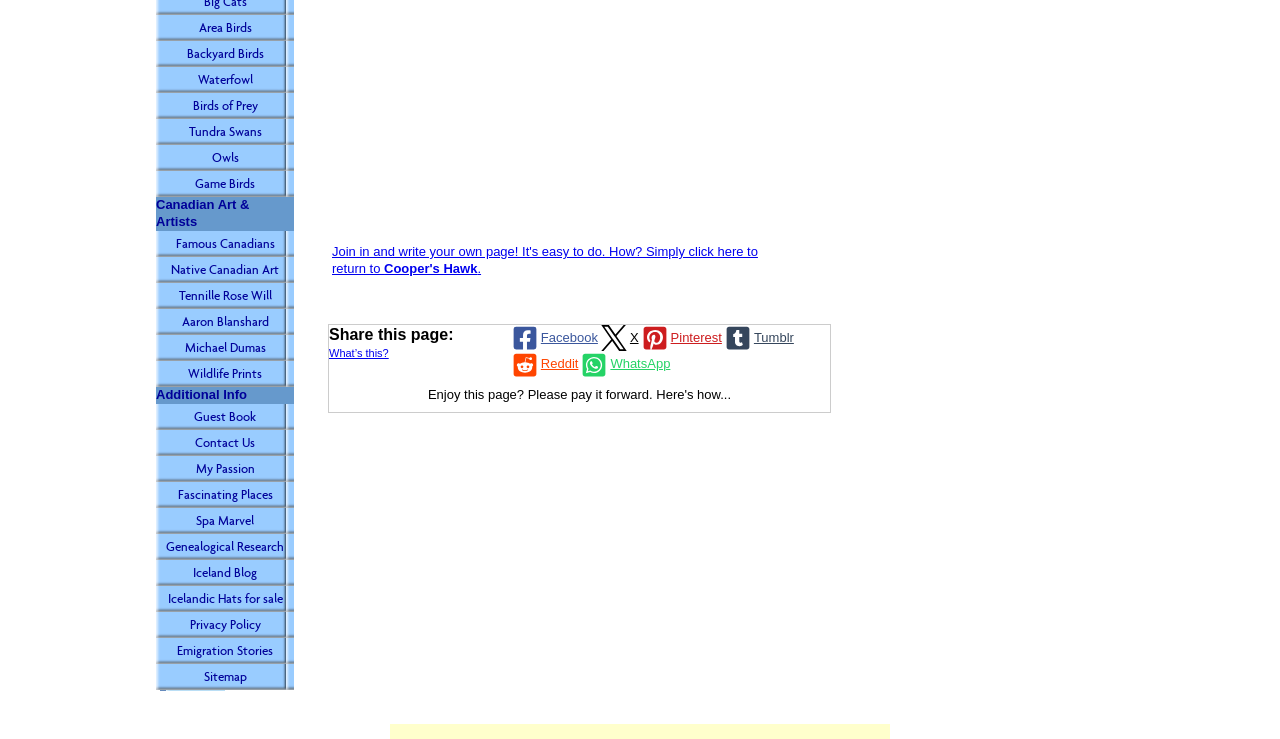Highlight the bounding box coordinates of the region I should click on to meet the following instruction: "Learn about Wildlife Prints".

[0.122, 0.489, 0.23, 0.524]